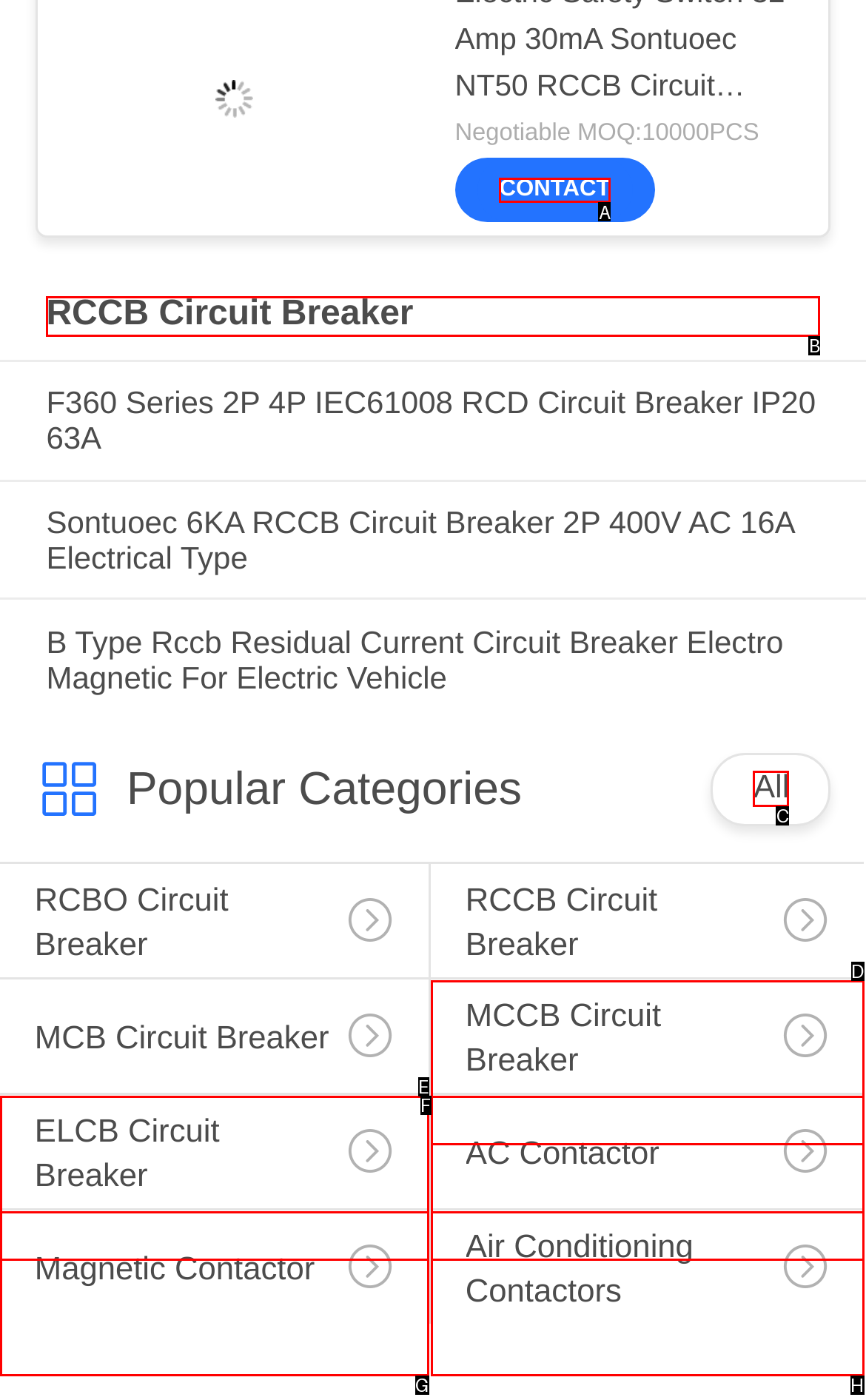Select the right option to accomplish this task: Select All. Reply with the letter corresponding to the correct UI element.

C